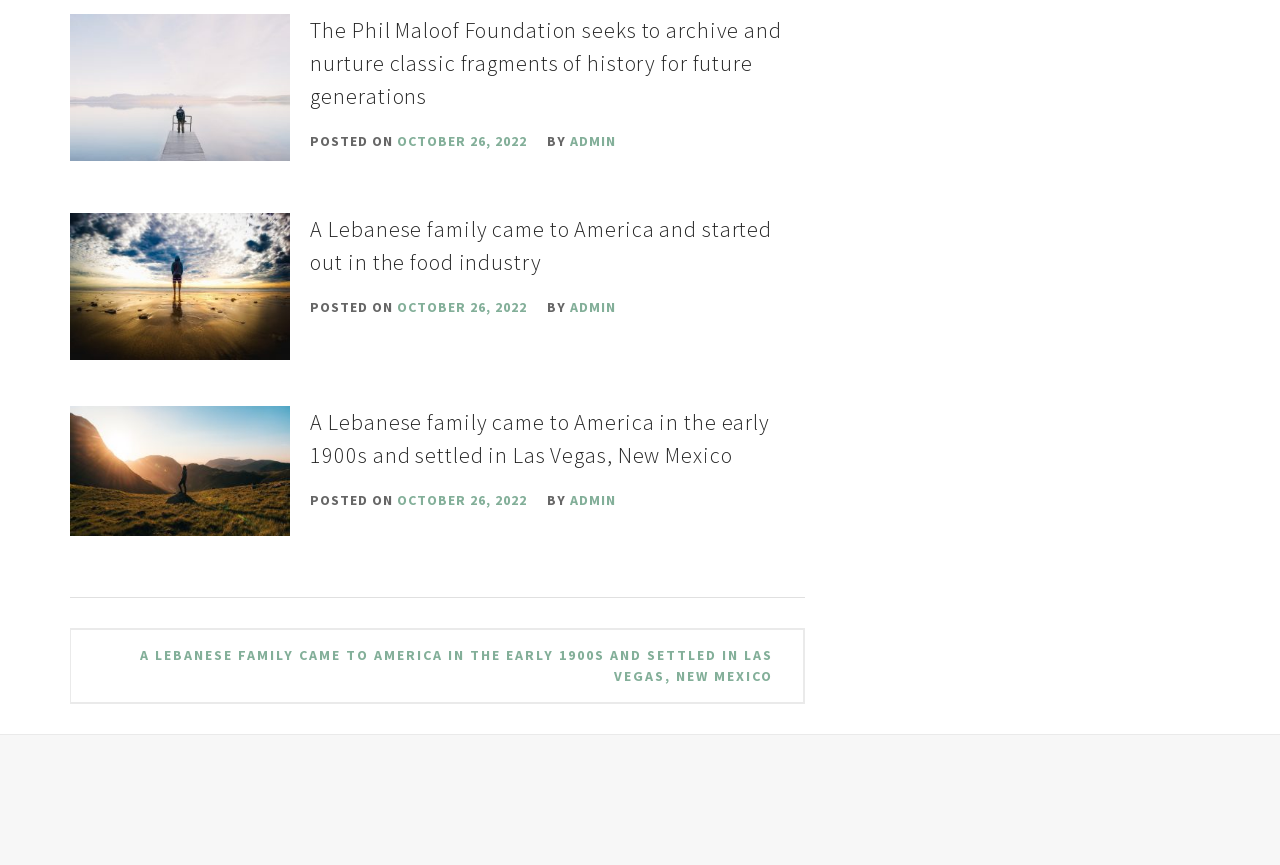Identify the bounding box coordinates of the clickable region to carry out the given instruction: "Click on the link about A Lebanese family came to America and started out in the food industry".

[0.243, 0.249, 0.603, 0.32]